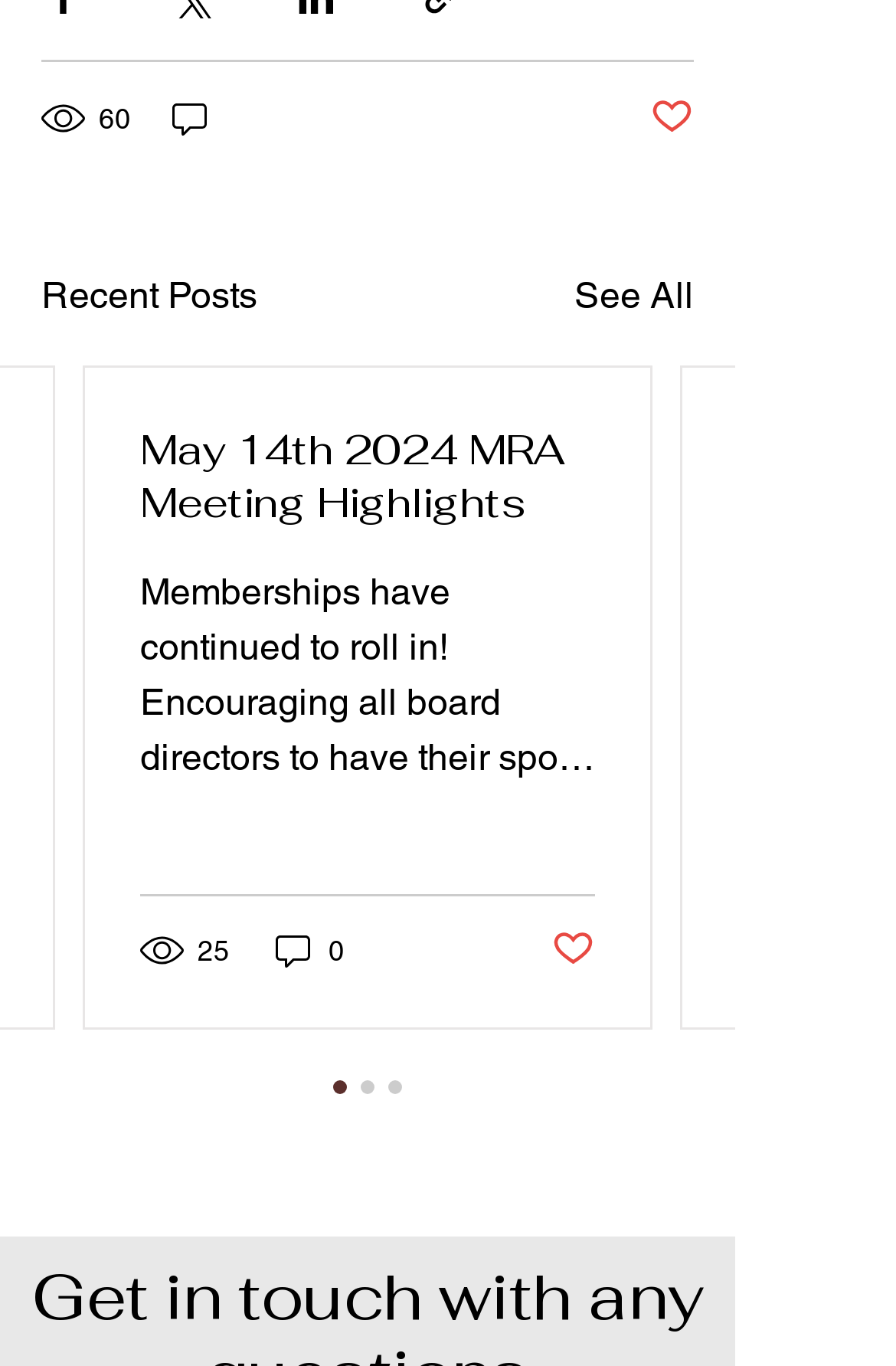Reply to the question below using a single word or brief phrase:
What is the status of the like button for the first post?

Not marked as liked